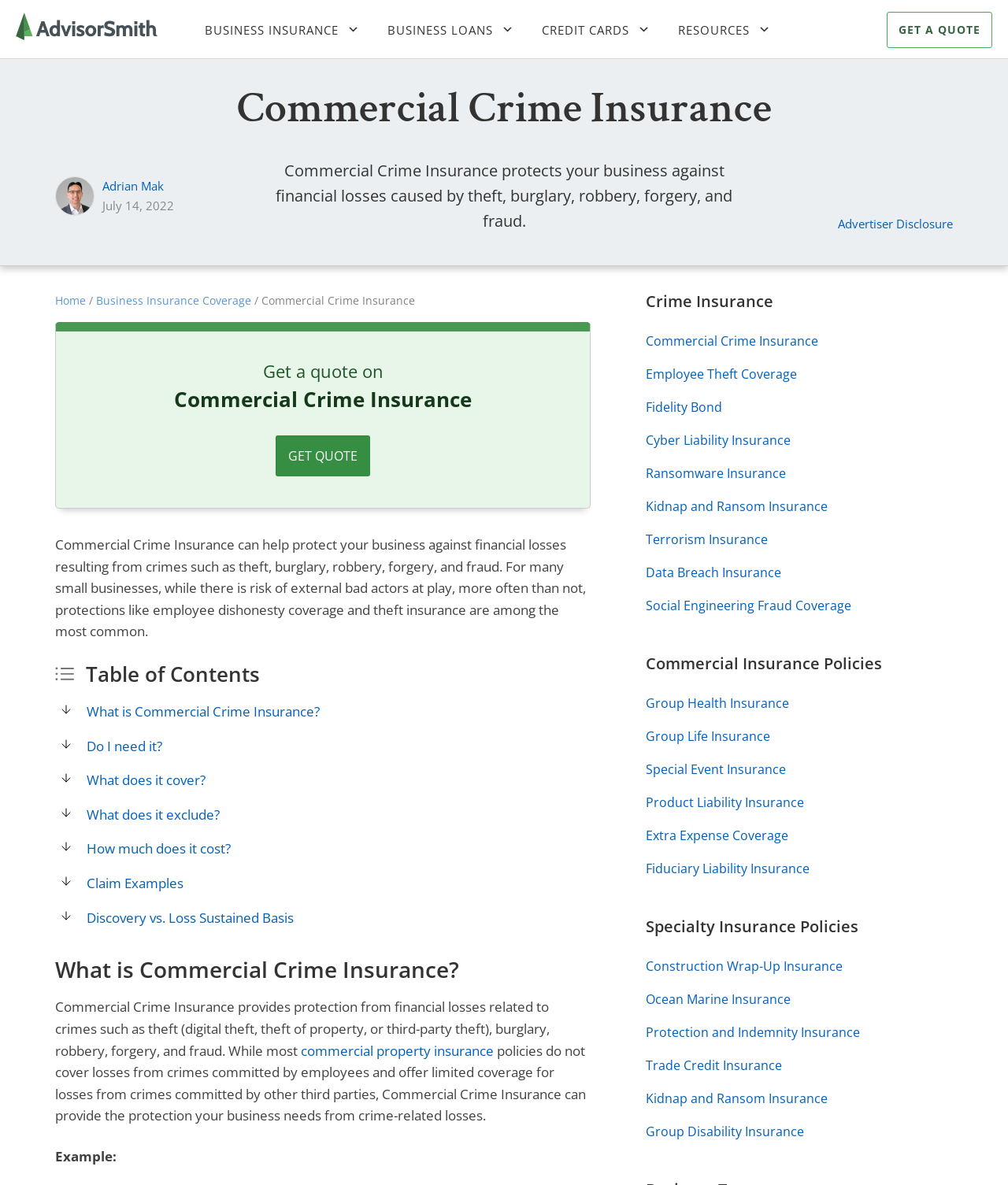Locate the bounding box coordinates of the area you need to click to fulfill this instruction: 'Click on Get A Quote'. The coordinates must be in the form of four float numbers ranging from 0 to 1: [left, top, right, bottom].

[0.88, 0.01, 0.984, 0.041]